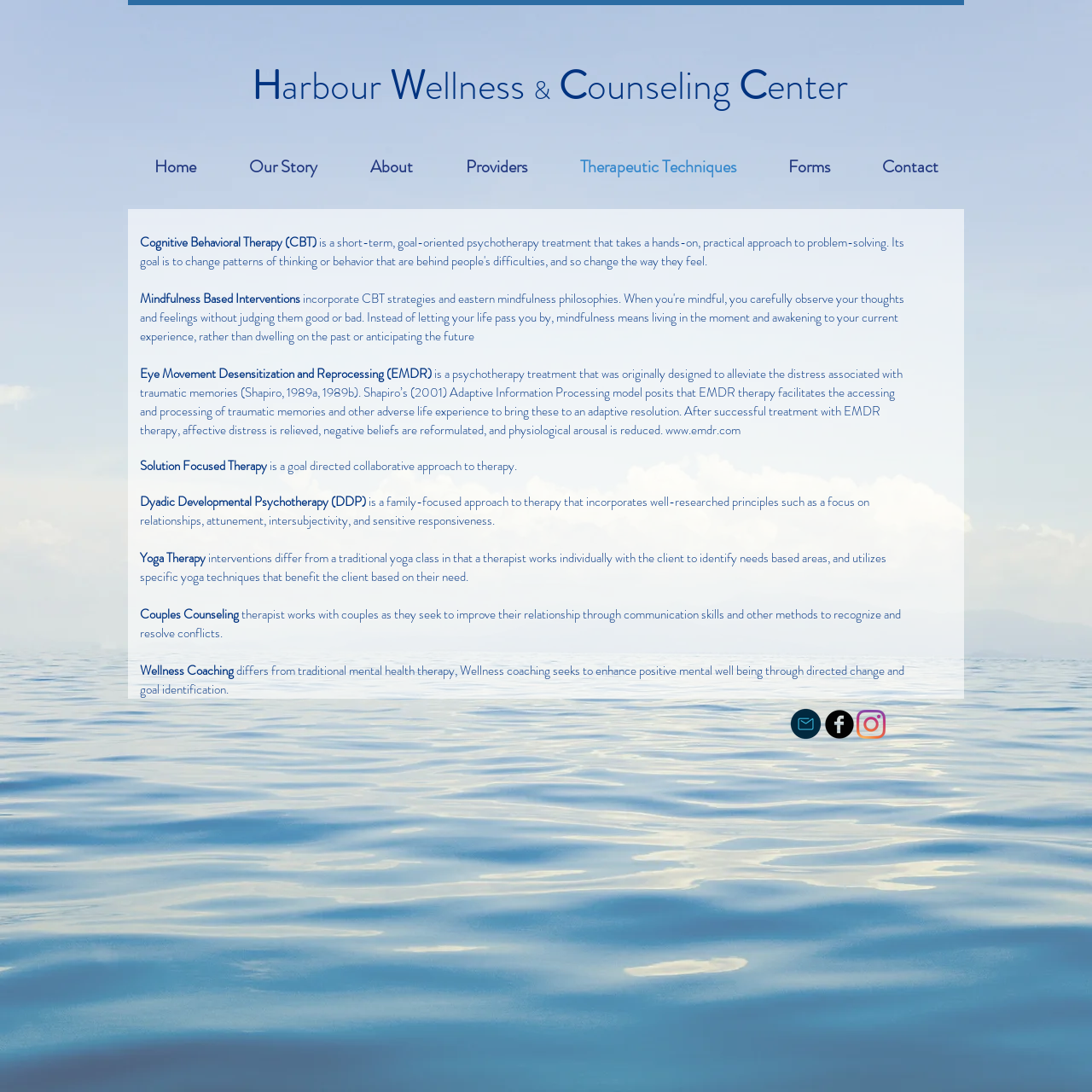Use a single word or phrase to answer the question:
What is the name of the counseling center?

Harbour Wellness & Counseling Center